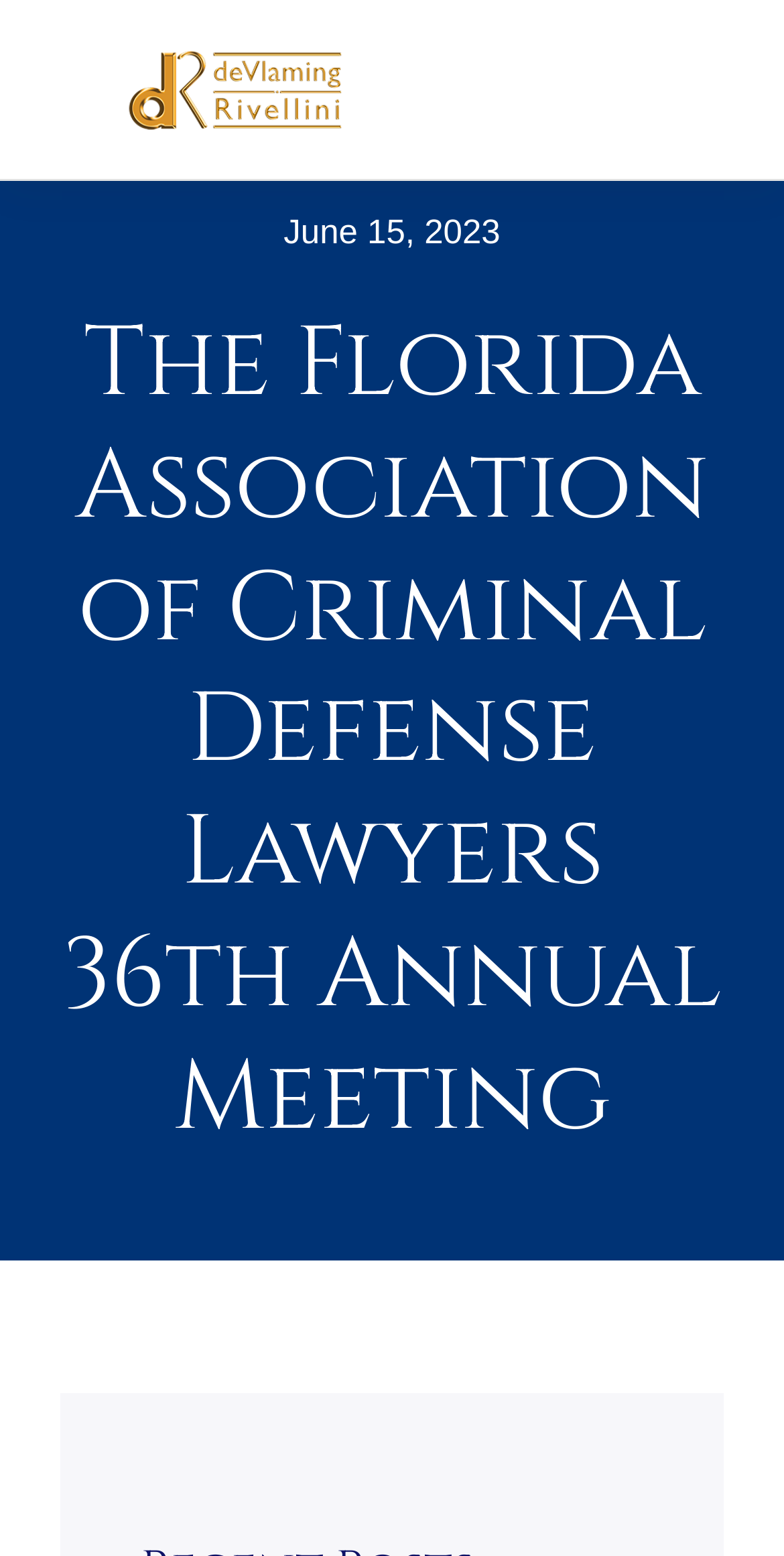Please identify the bounding box coordinates of the element I need to click to follow this instruction: "View the contact page".

[0.0, 0.621, 1.0, 0.693]